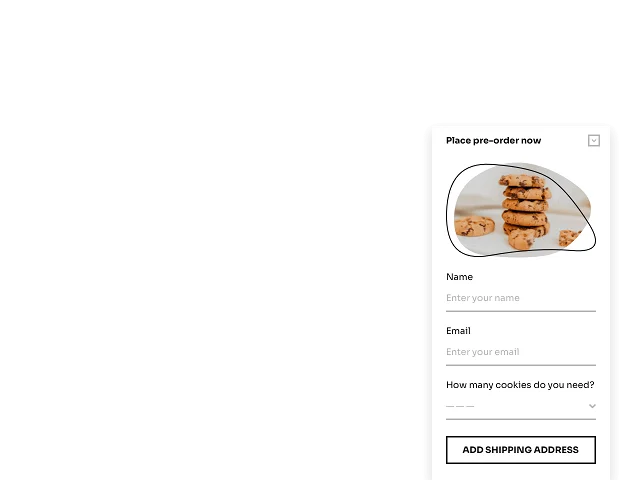Offer a comprehensive description of the image.

The image features a pop-up pre-order form designed for a website, prominently displaying a tempting stack of cookies at the top. Below the visual, the form invites users to place their pre-order with the header "Place pre-order now." It includes fields for the customer’s name and email, prompting users to provide this information alongside a question asking how many cookies they wish to order. The form concludes with an actionable button labeled "ADD SHIPPING ADDRESS," emphasizing a straightforward pathway for customers to complete their pre-order. This design not only showcases the delicious product but also streamlines the ordering process, making it user-friendly for prospective buyers.